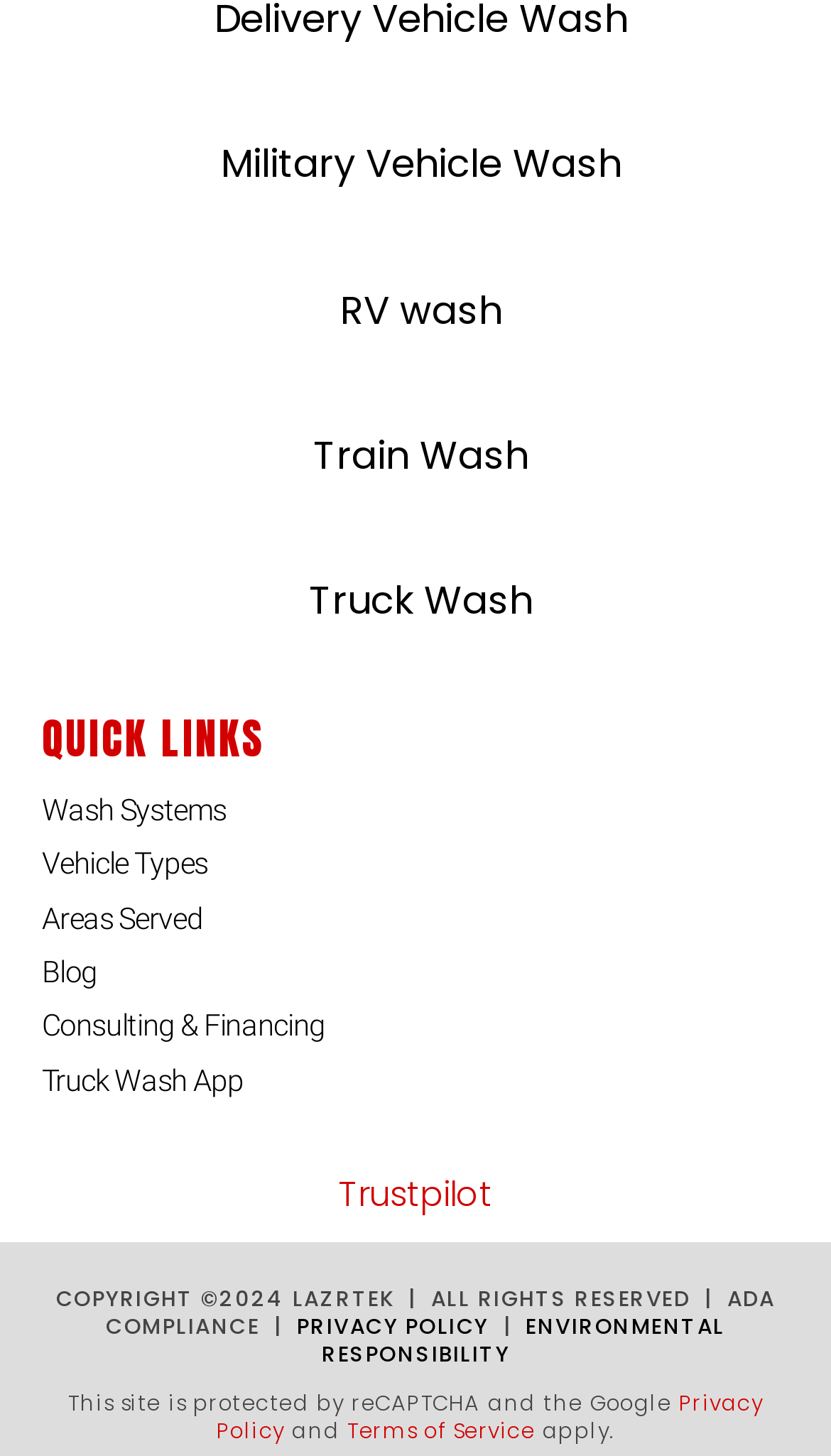Give the bounding box coordinates for this UI element: "Trustpilot". The coordinates should be four float numbers between 0 and 1, arranged as [left, top, right, bottom].

[0.408, 0.803, 0.592, 0.837]